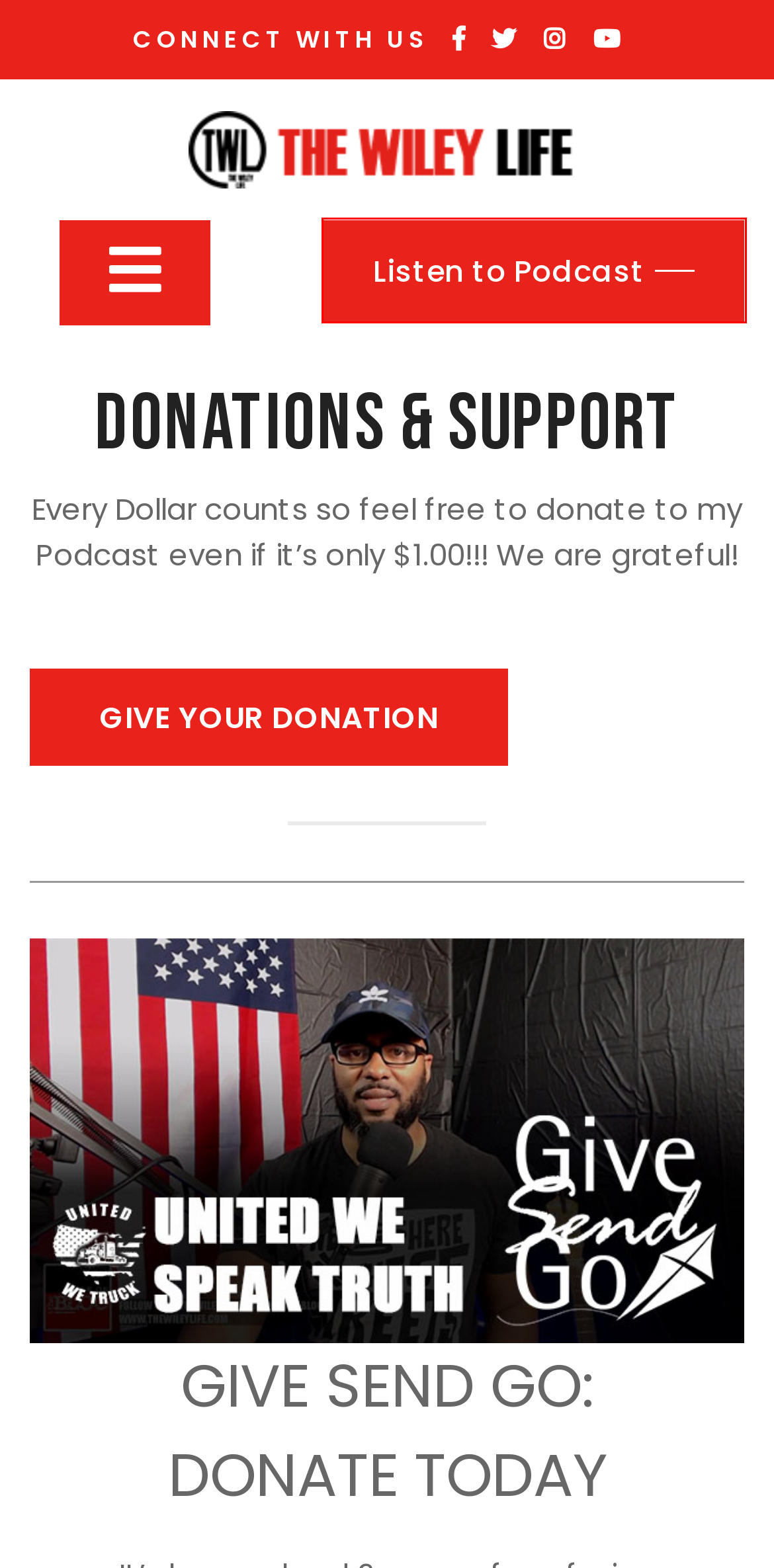Take a look at the provided webpage screenshot featuring a red bounding box around an element. Select the most appropriate webpage description for the page that loads after clicking on the element inside the red bounding box. Here are the candidates:
A. BOOKING – THE WILEY LIFE
B. SPEAK MUSIC RADIO – "The Best All The From The Midwest"
C. MEMBERSHIP – THE WILEY LIFE
D. GiveSendGo | The Leader in Online Fundraising
E. PODCASTING – Talk On The Bloc
F. THE WILEY LIFE – "We Out Here In These Streets
G. Talk On The Bloc – Real conversation to political, religious and social issue.
H. REGISTRATION – THE WILEY LIFE

E